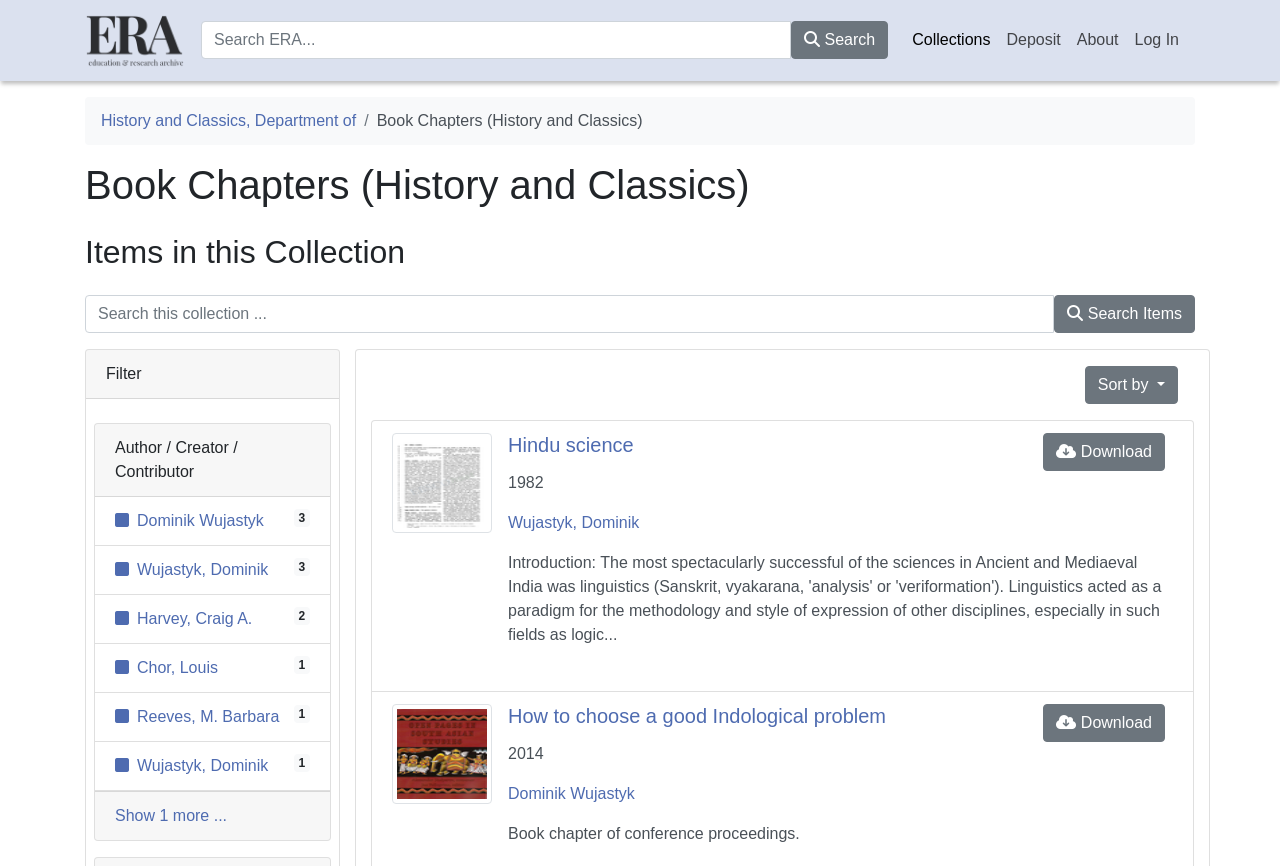What is the format of the items in this collection?
Refer to the image and respond with a one-word or short-phrase answer.

Book chapter of conference proceedings